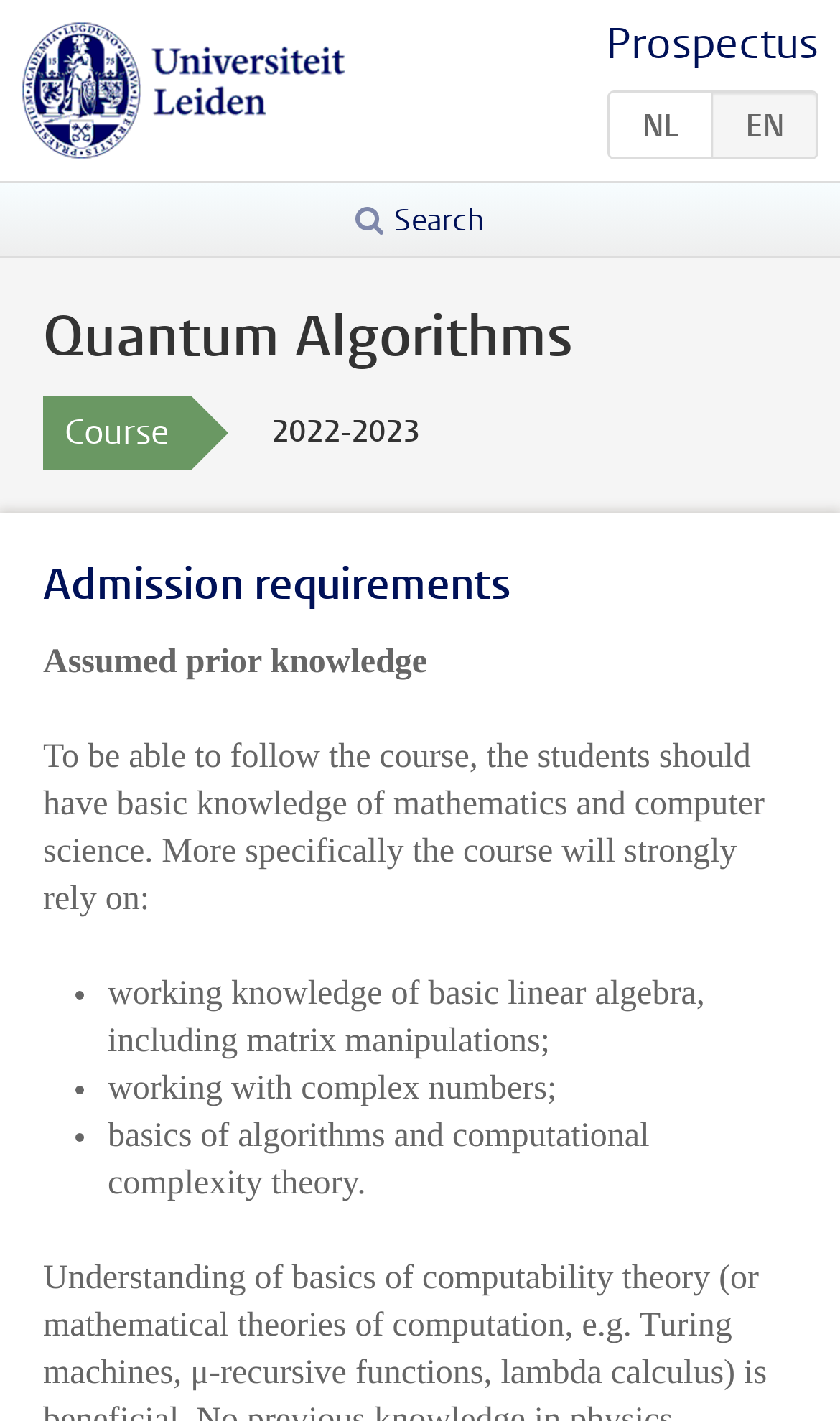Find the bounding box coordinates of the UI element according to this description: "Search".

[0.423, 0.137, 0.577, 0.172]